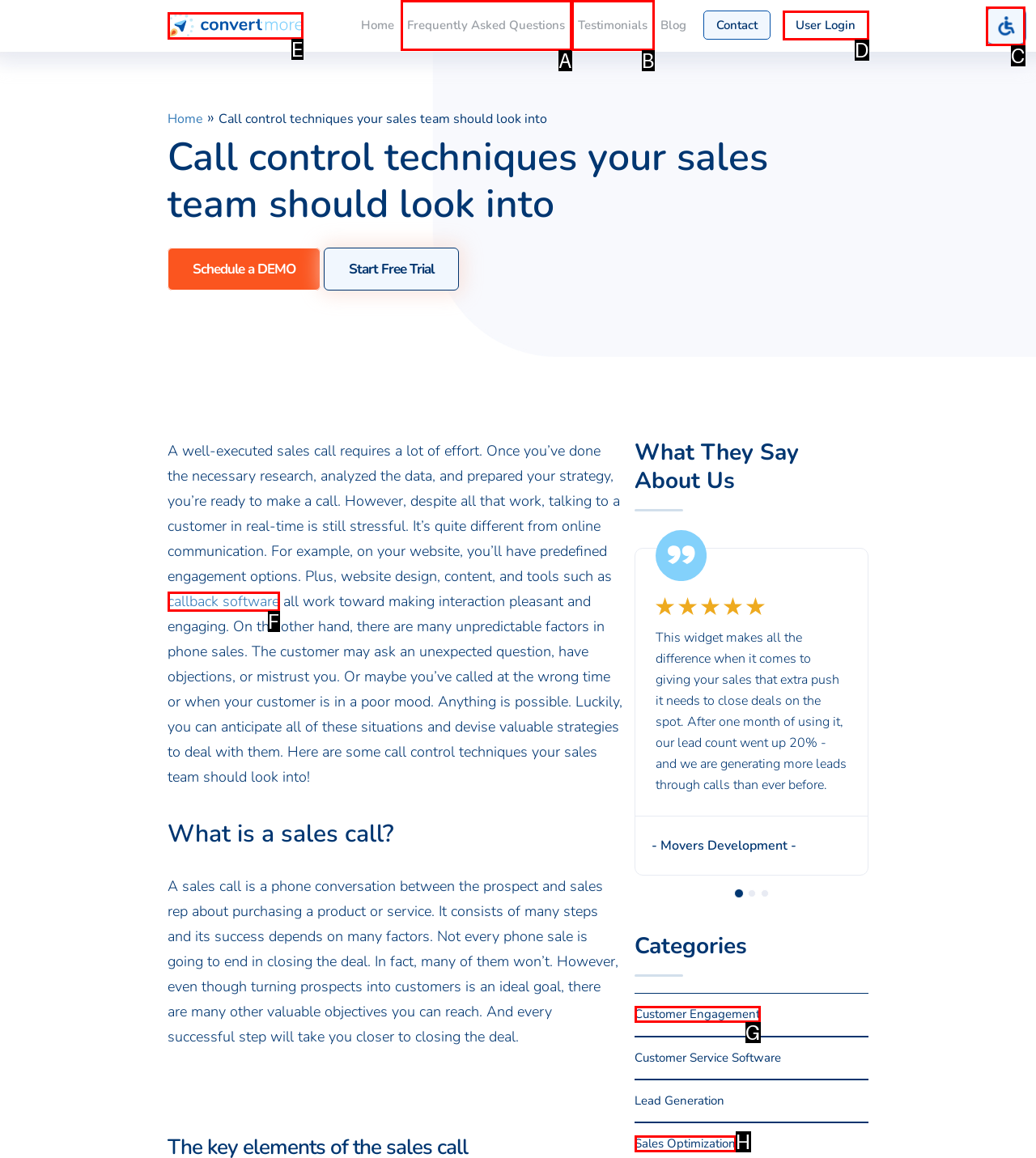Select the appropriate option that fits: callback software
Reply with the letter of the correct choice.

F